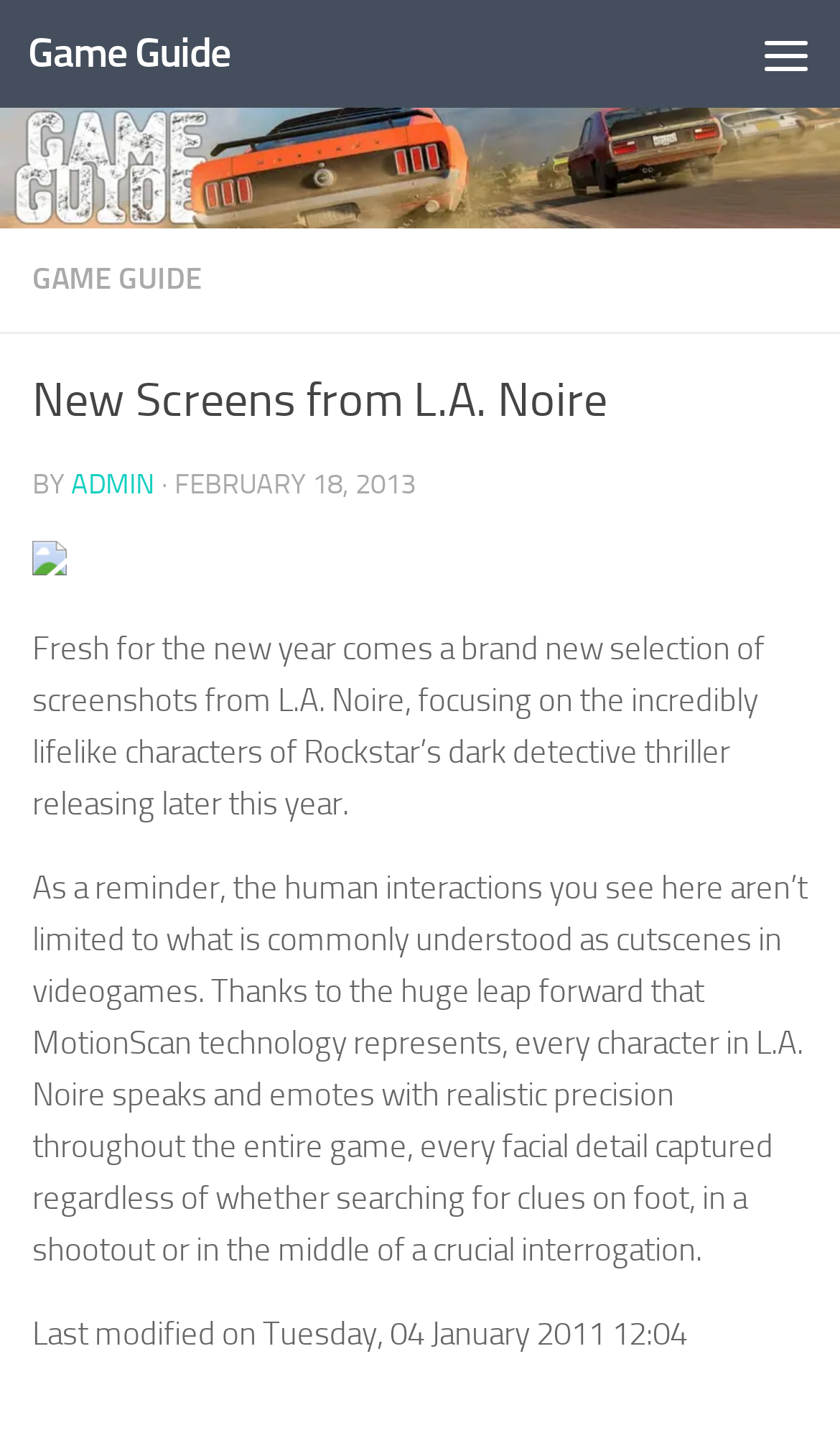Who is the author of the article?
Based on the screenshot, respond with a single word or phrase.

ADMIN